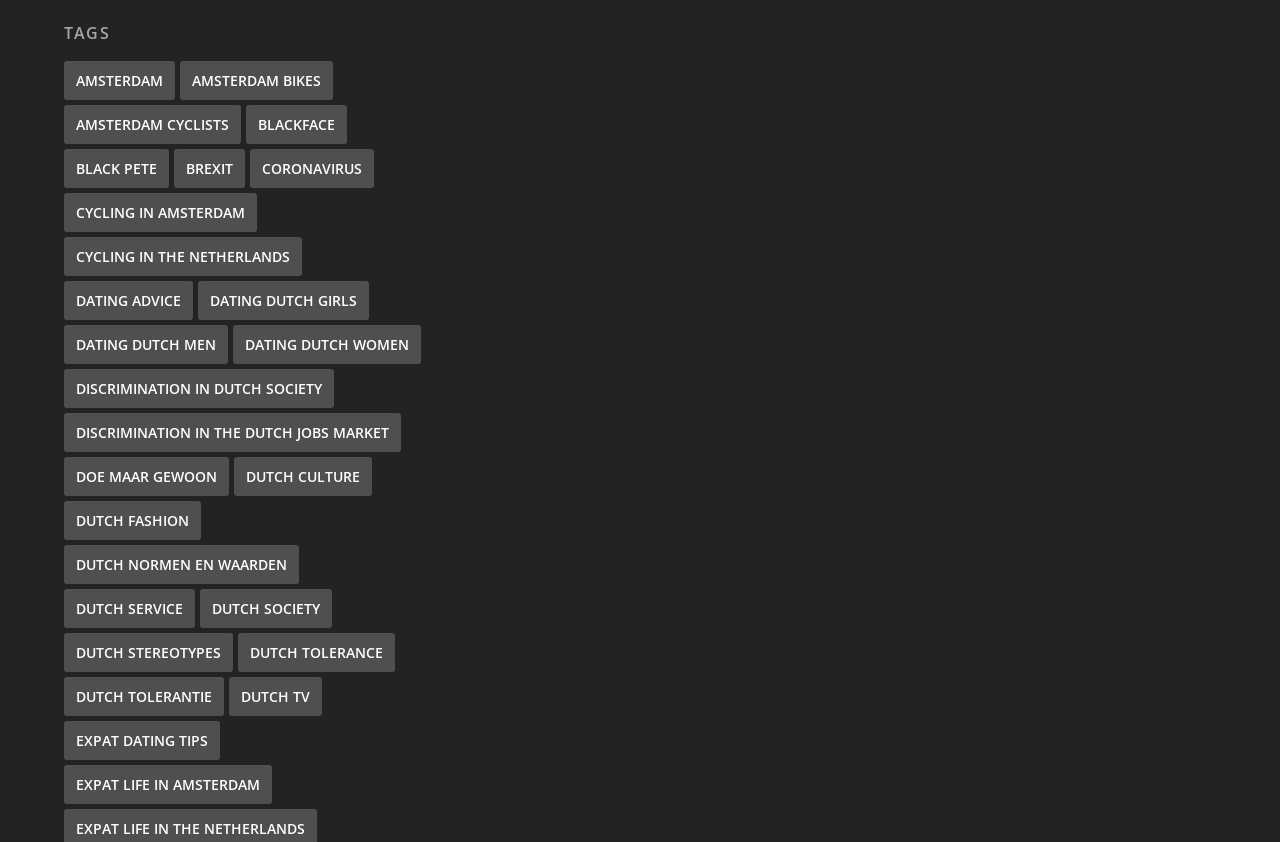Identify the bounding box coordinates for the UI element described as: "blackface".

[0.192, 0.138, 0.271, 0.184]